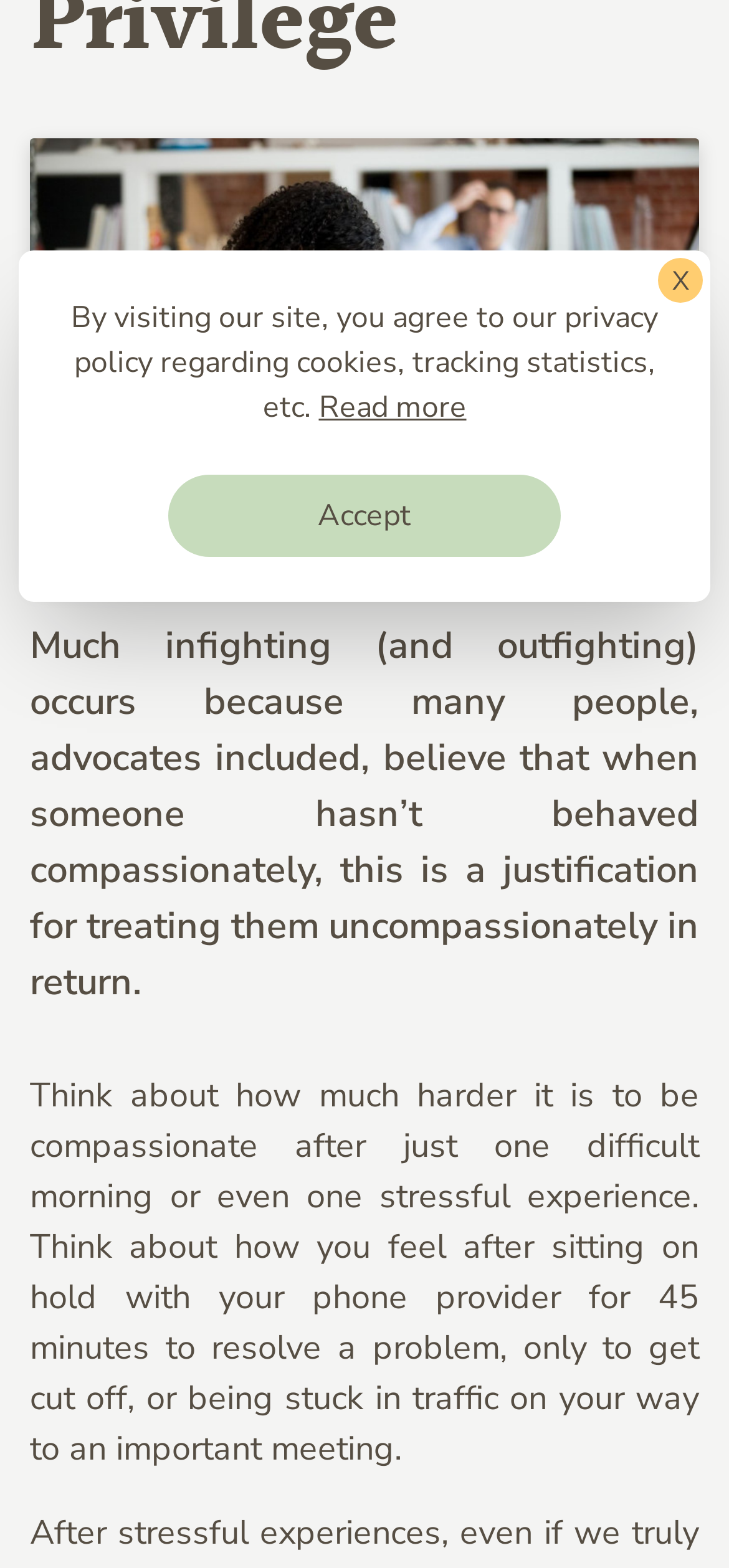Identify the bounding box coordinates for the UI element described by the following text: "WordPress". Provide the coordinates as four float numbers between 0 and 1, in the format [left, top, right, bottom].

None